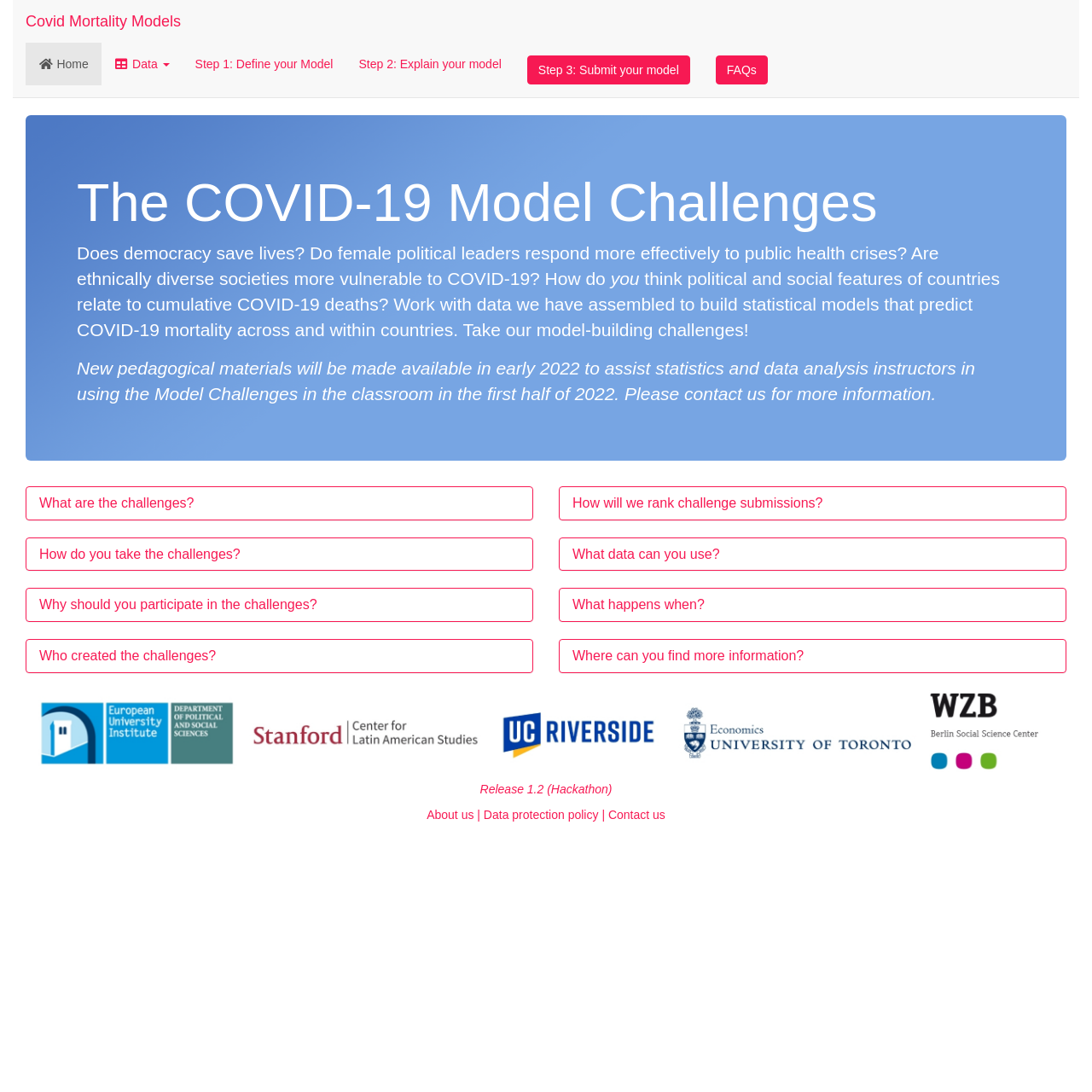Find the bounding box coordinates of the clickable area required to complete the following action: "Click on the 'Home' link".

[0.023, 0.039, 0.093, 0.078]